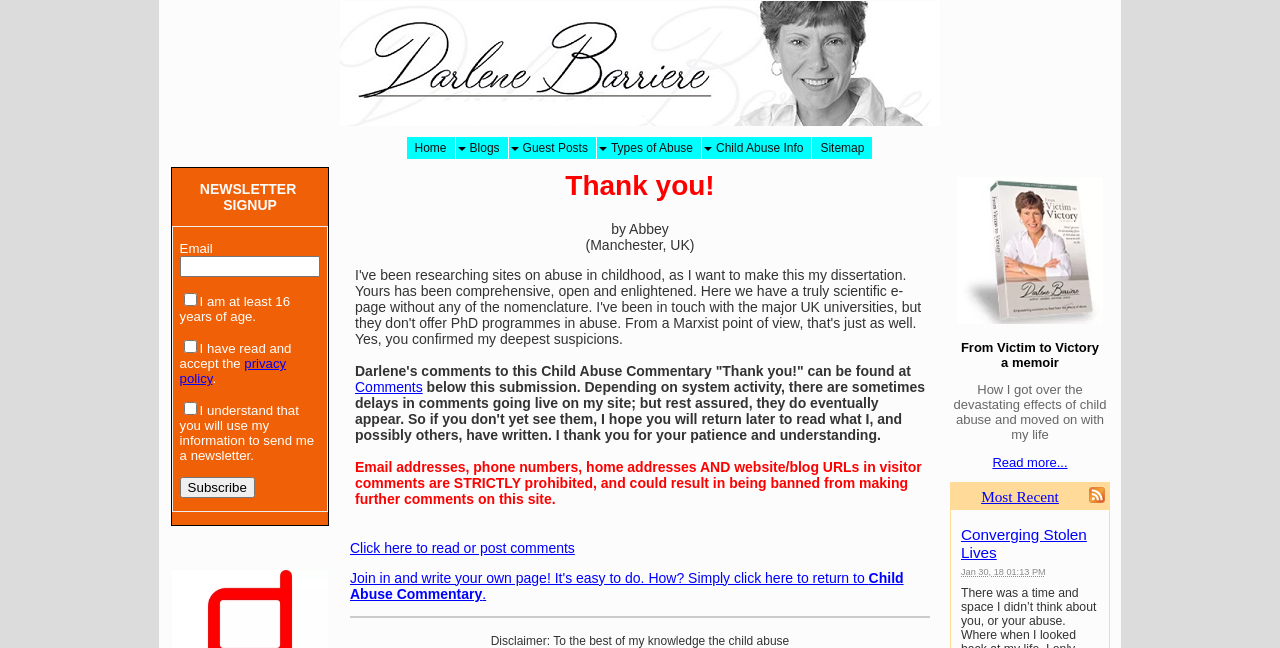Provide the bounding box coordinates in the format (top-left x, top-left y, bottom-right x, bottom-right y). All values are floating point numbers between 0 and 1. Determine the bounding box coordinate of the UI element described as: Subscribe

[0.14, 0.735, 0.199, 0.768]